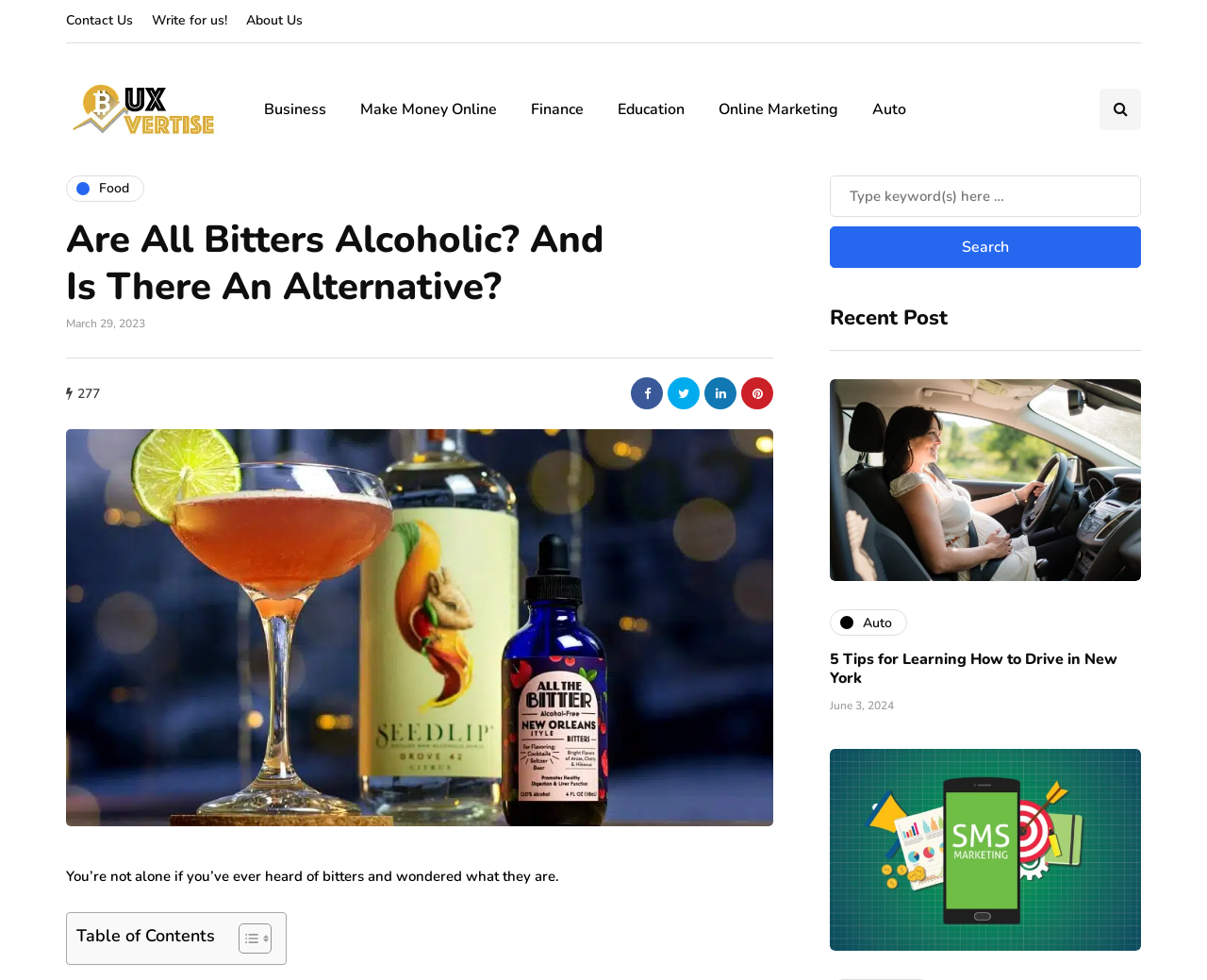What is the date of the article?
Could you please answer the question thoroughly and with as much detail as possible?

The date of the article can be found by looking at the time element which displays 'March 29, 2023'.